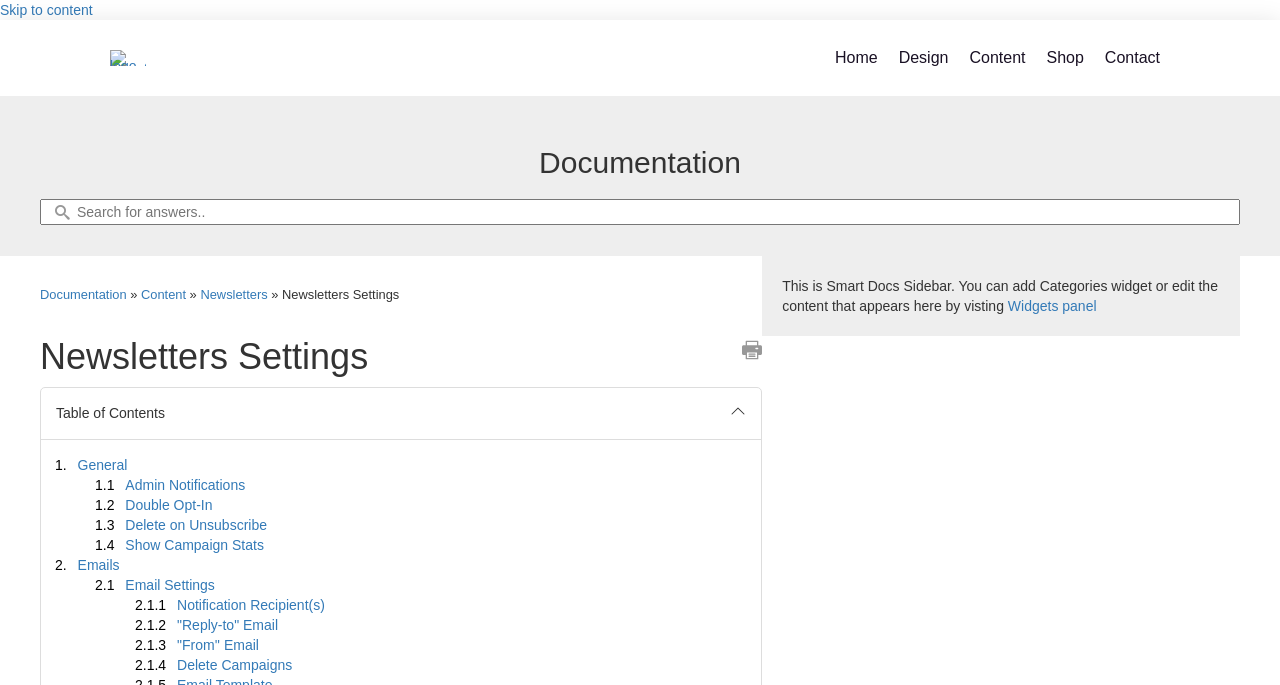Identify the bounding box of the HTML element described as: "name="s" placeholder="Search for answers.." title="Search"".

[0.031, 0.291, 0.969, 0.328]